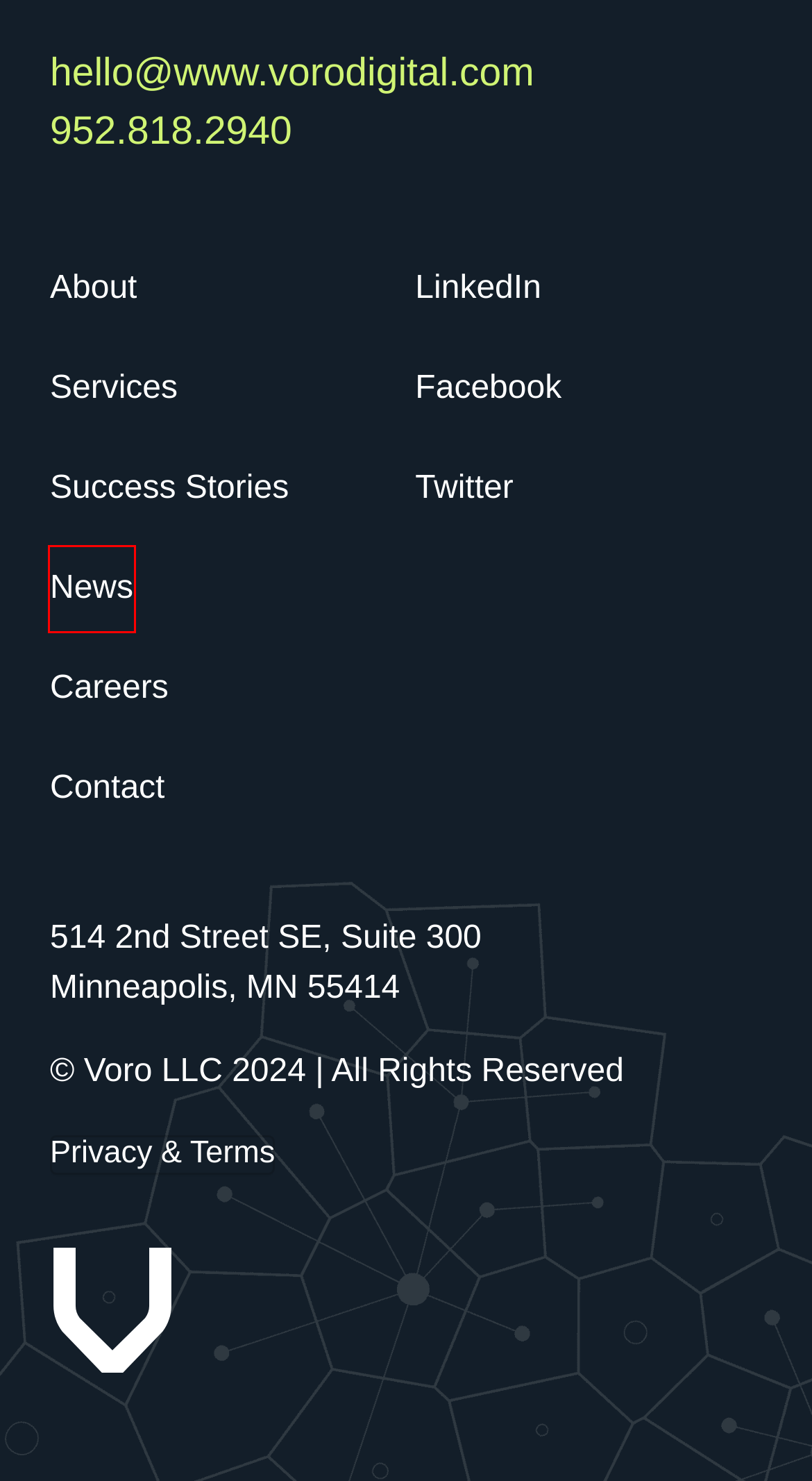Review the screenshot of a webpage that includes a red bounding box. Choose the webpage description that best matches the new webpage displayed after clicking the element within the bounding box. Here are the candidates:
A. Building Ecommerce Success Case Study – Voro
B. Improving SEO Visibility Case Study – Voro
C. About Us – Voro
D. News Archive – Voro
E. Case Study Archive – Voro
F. Digital Marketing Services in Minneapolis – Voro
G. Careers – Voro
H. Privacy Policy of vorodigital.com

D